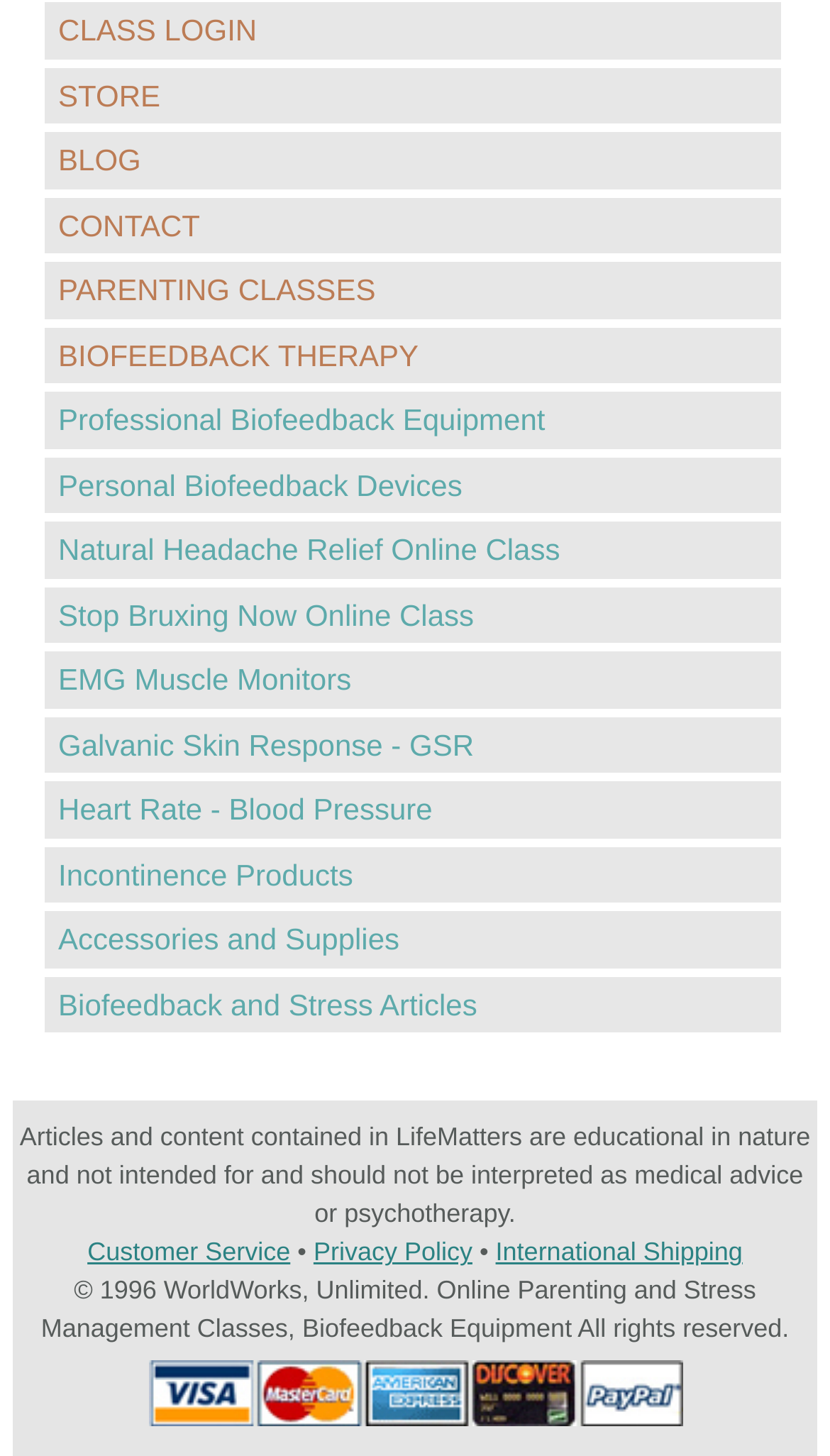Indicate the bounding box coordinates of the element that must be clicked to execute the instruction: "Enter your comment". The coordinates should be given as four float numbers between 0 and 1, i.e., [left, top, right, bottom].

None